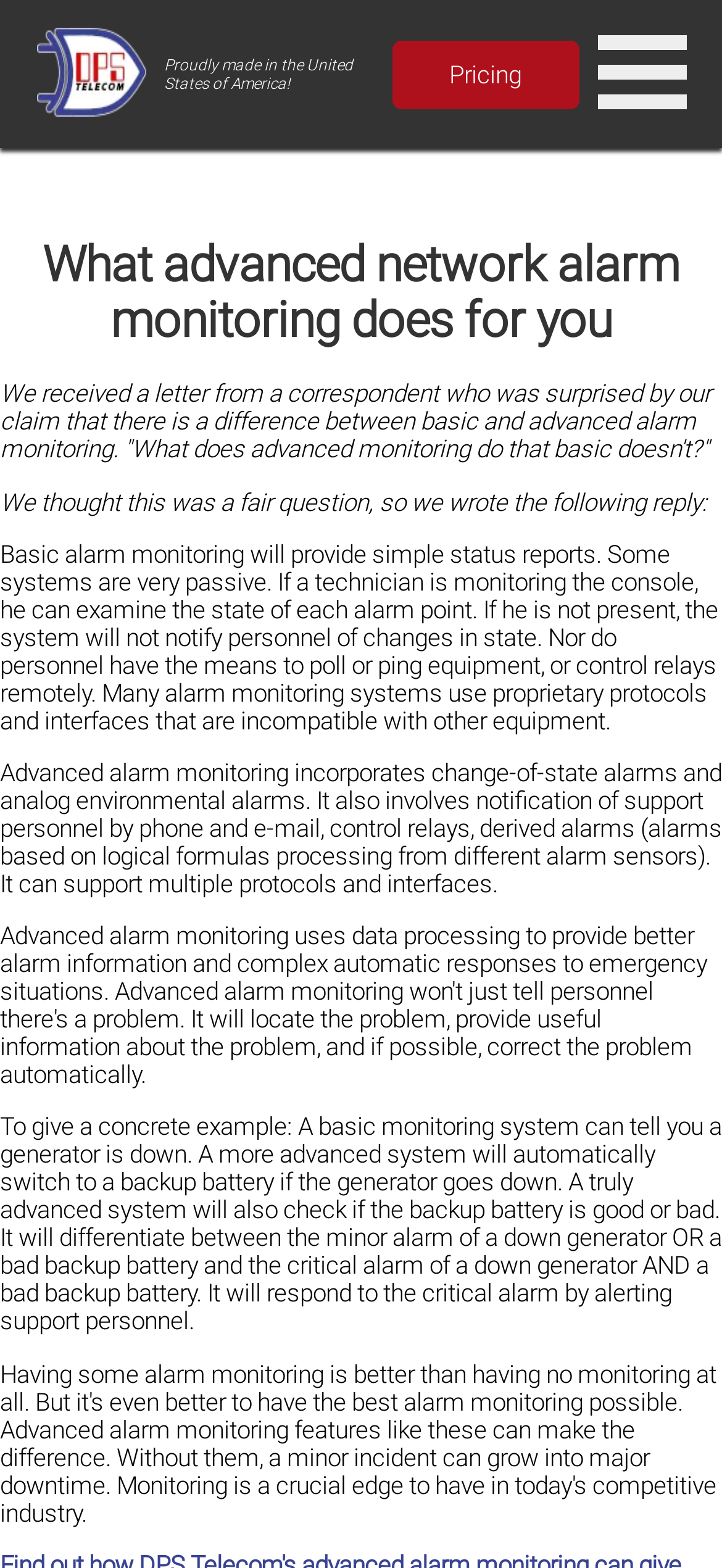Give a one-word or phrase response to the following question: What is the difference between basic and advanced alarm monitoring?

Basic provides simple status reports, advanced incorporates change-of-state alarms